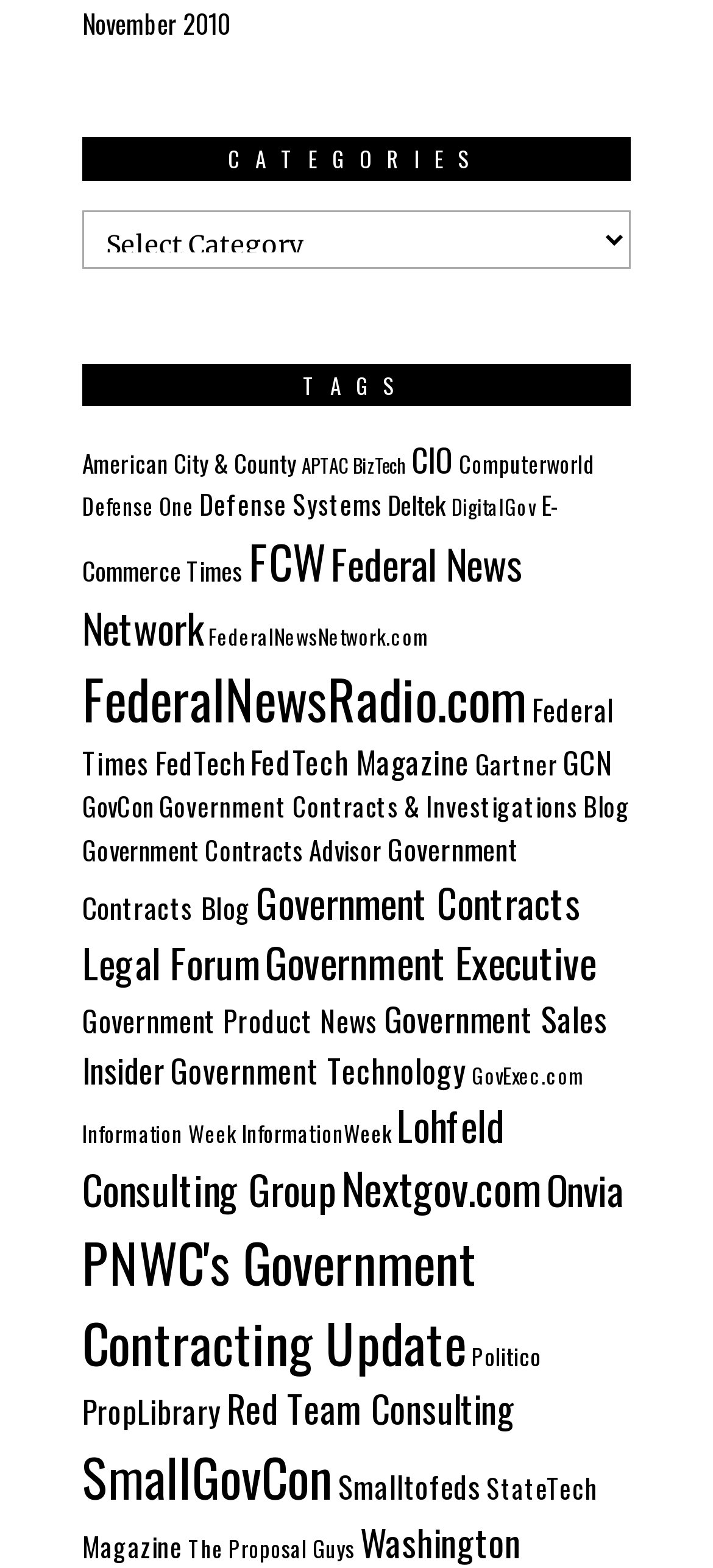Please find and report the bounding box coordinates of the element to click in order to perform the following action: "View American City & County articles". The coordinates should be expressed as four float numbers between 0 and 1, in the format [left, top, right, bottom].

[0.115, 0.284, 0.415, 0.307]